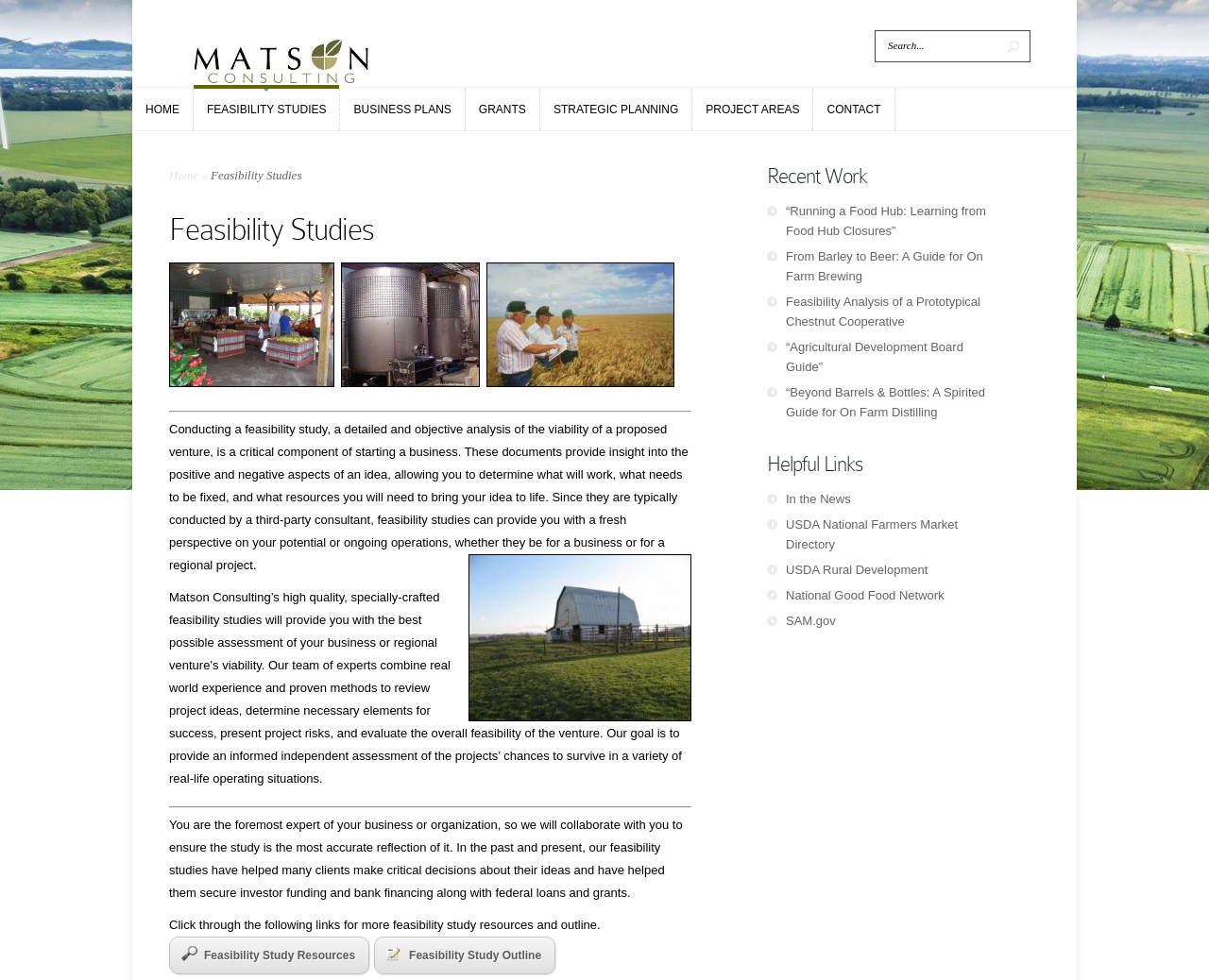Please identify the coordinates of the bounding box for the clickable region that will accomplish this instruction: "Go to the home page".

[0.109, 0.091, 0.159, 0.133]